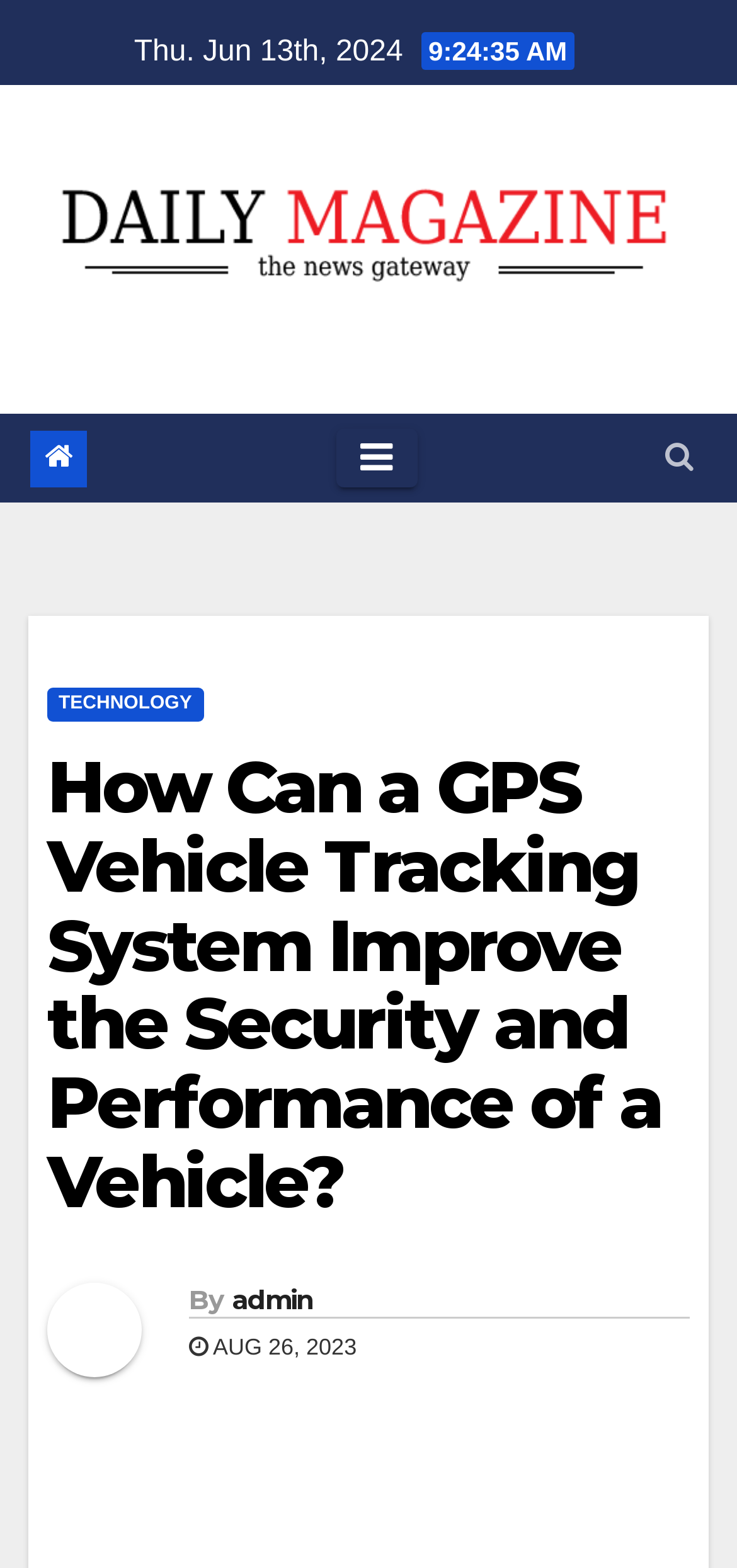What is the icon on the top-right corner of the webpage?
Using the image as a reference, deliver a detailed and thorough answer to the question.

I found the icon on the top-right corner of the webpage by looking at the button element with the text '' which is a search icon.